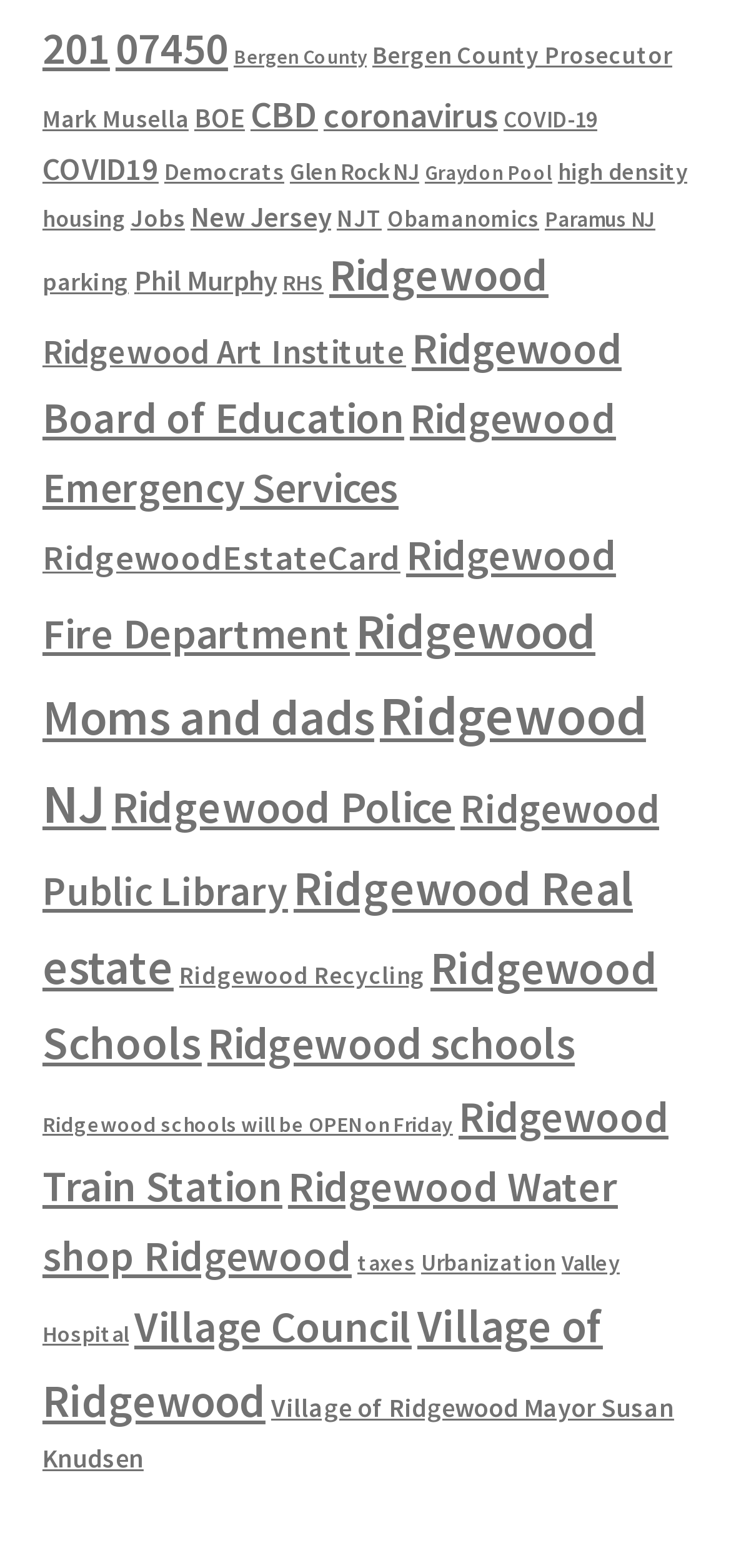Determine the bounding box coordinates of the region to click in order to accomplish the following instruction: "Read about Village of Ridgewood". Provide the coordinates as four float numbers between 0 and 1, specifically [left, top, right, bottom].

[0.058, 0.827, 0.825, 0.911]